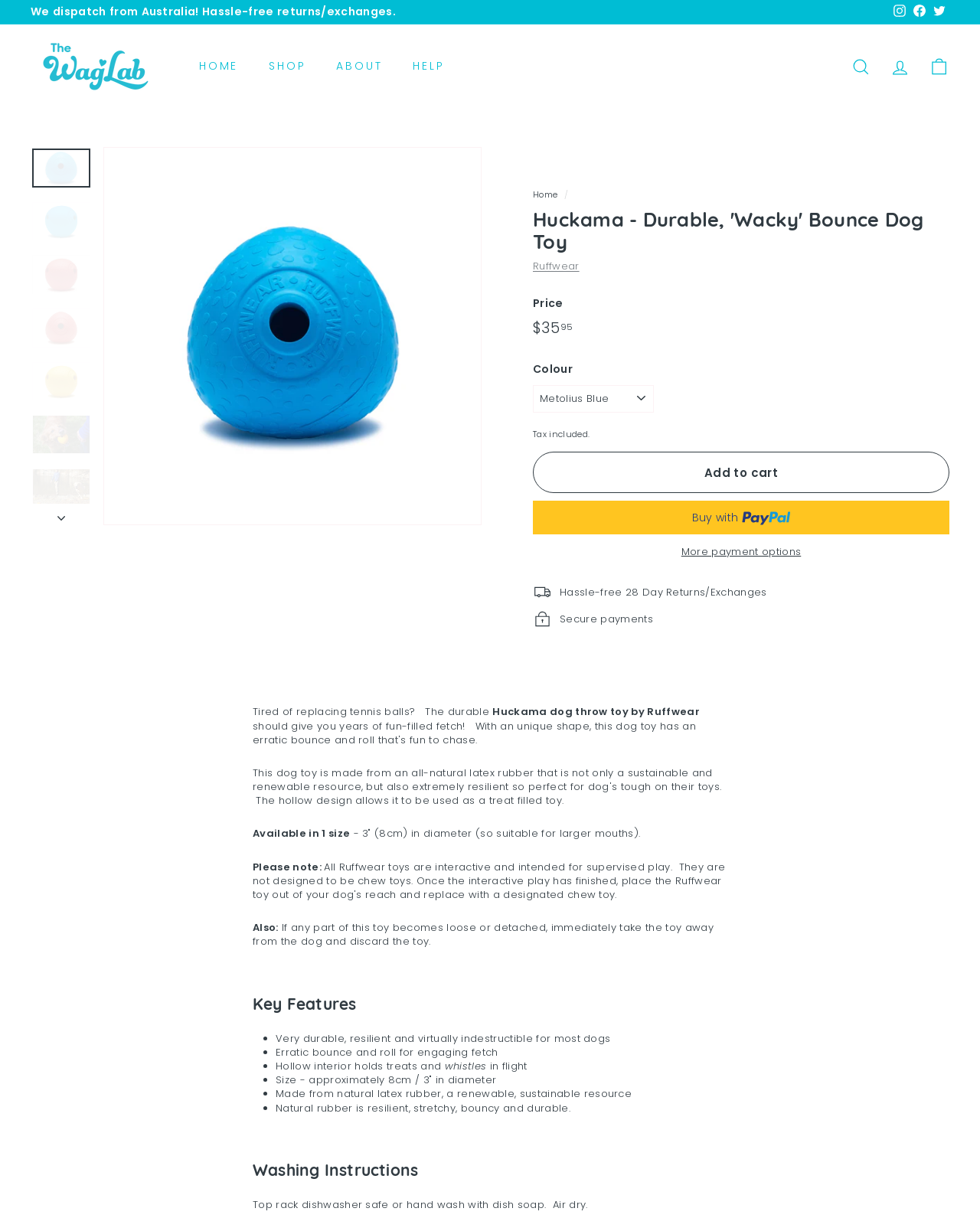Describe the webpage meticulously, covering all significant aspects.

This webpage is about the Ruffwear Huckama dog throw toy, a durable and fun toy for dogs. At the top of the page, there is a navigation menu with links to "HOME", "SHOP", "ABOUT", "HELP", "SEARCH", "ACCOUNT", and "Cart". Below the navigation menu, there is a slideshow with a "Pause slideshow" button and a "Next" button. 

To the right of the slideshow, there are social media links to "Instagram", "Facebook", and "Twitter". Below the slideshow, there is a heading "Huckama - Durable, 'Wacky' Bounce Dog Toy" and a breadcrumb navigation menu showing the path from "Home" to the current page.

The main content of the page is divided into two sections. On the left, there is a product description section with a heading "Huckama - Durable, 'Wacky' Bounce Dog Toy" and a paragraph of text describing the product. Below the product description, there are details about the product, including the price, color options, and a "Add to cart" button.

On the right, there is a section with key features of the product, including its durability, erratic bounce, and hollow interior that can hold treats. There are also several images of the product scattered throughout the page, showcasing its design and features.

At the bottom of the page, there is a section with additional information about the product, including a note about the importance of supervising dogs when they play with the toy and a reminder that the toy should be discarded if any part becomes loose or detached.